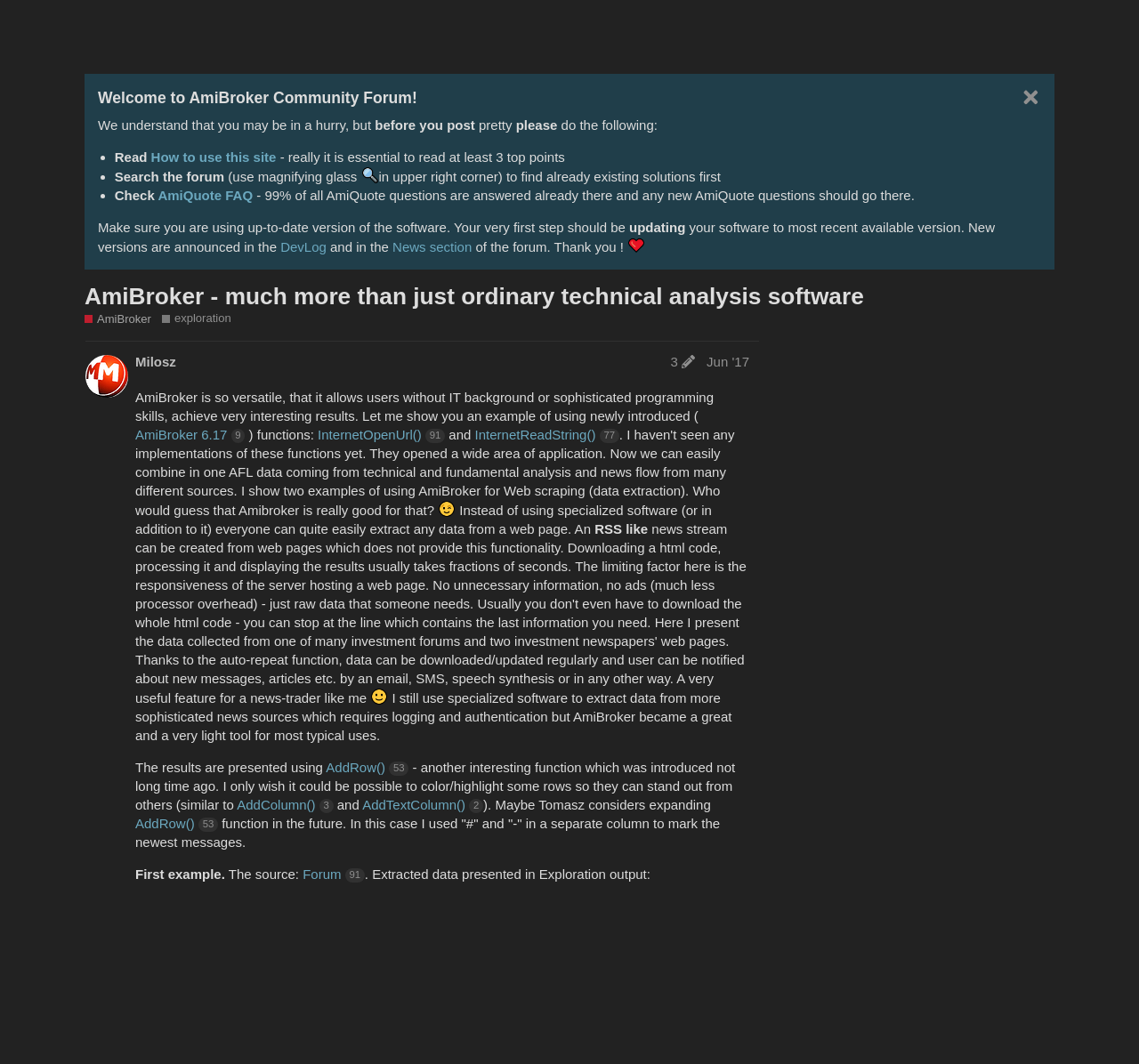Locate the bounding box coordinates of the area where you should click to accomplish the instruction: "View post edit history".

[0.585, 0.062, 0.615, 0.077]